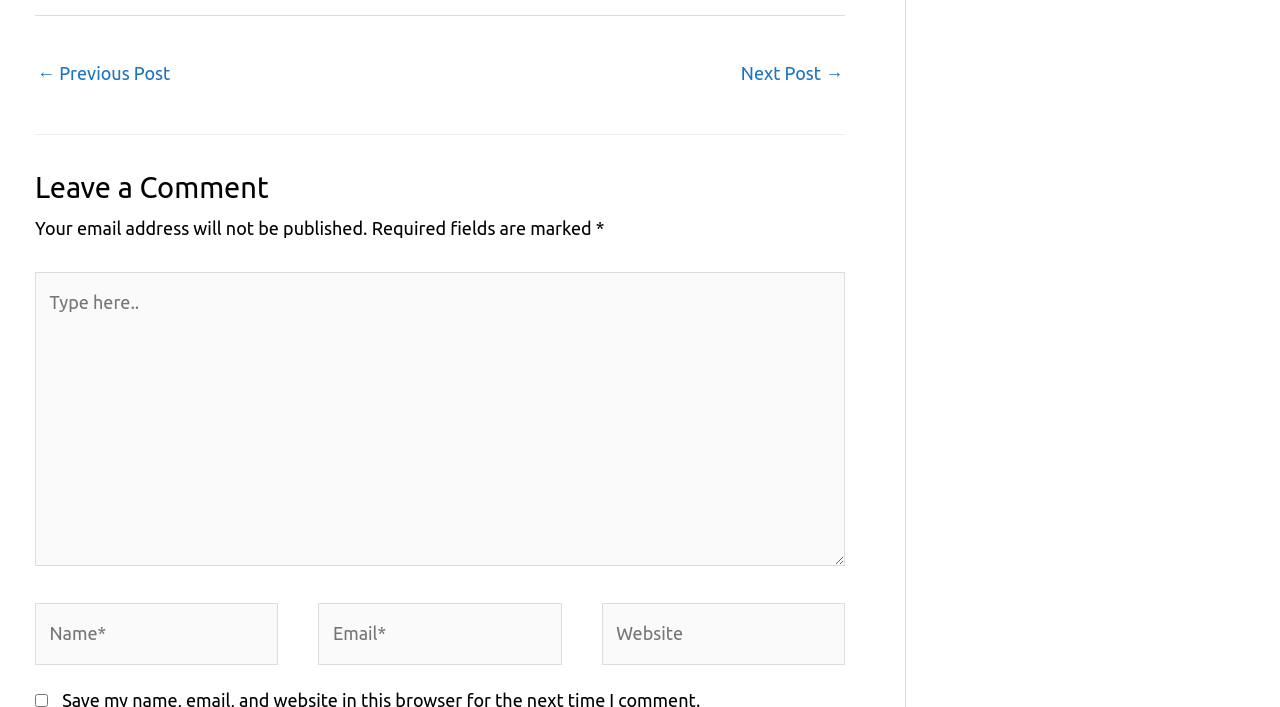Utilize the details in the image to thoroughly answer the following question: What information is required to leave a comment?

The required fields to leave a comment are Name and Email, as indicated by the asterisk symbol (*) next to the labels 'Name' and 'Email' and the 'required: True' property of the corresponding text boxes.